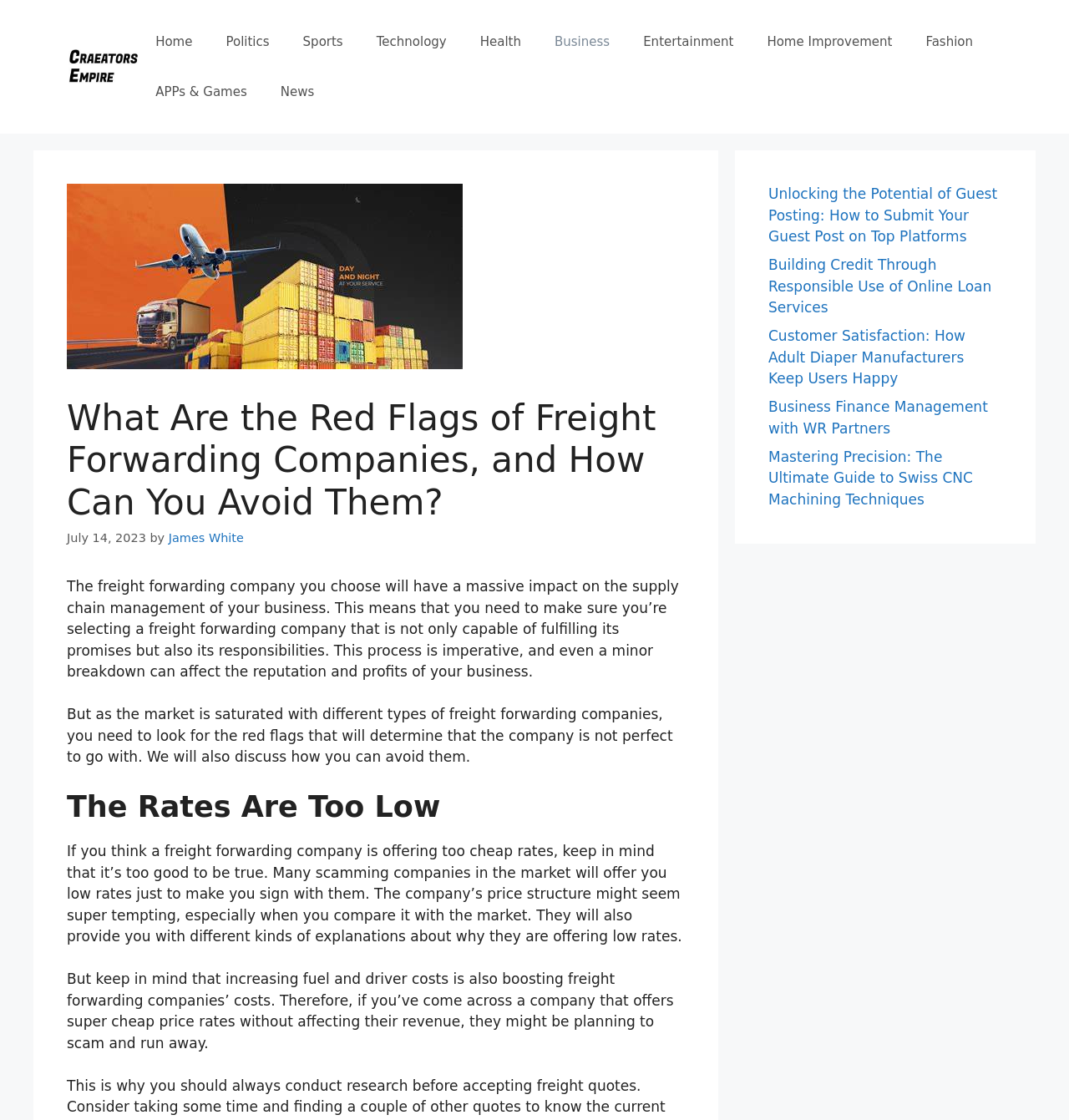Identify the bounding box coordinates for the element you need to click to achieve the following task: "Click the link 'Mastering Precision: The Ultimate Guide to Swiss CNC Machining Techniques'". Provide the bounding box coordinates as four float numbers between 0 and 1, in the form [left, top, right, bottom].

[0.719, 0.4, 0.91, 0.453]